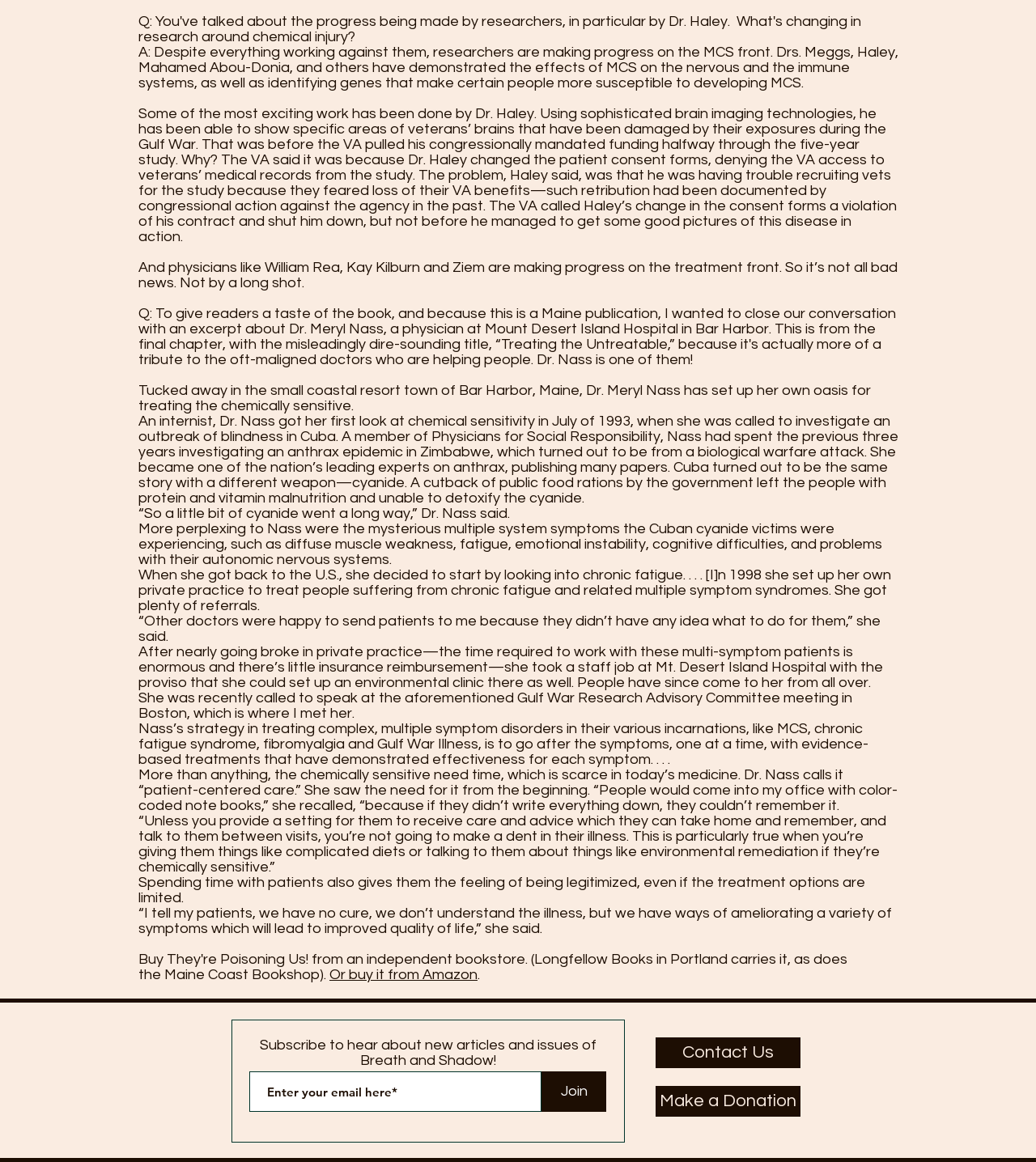From the given element description: "Join", find the bounding box for the UI element. Provide the coordinates as four float numbers between 0 and 1, in the order [left, top, right, bottom].

[0.523, 0.922, 0.585, 0.957]